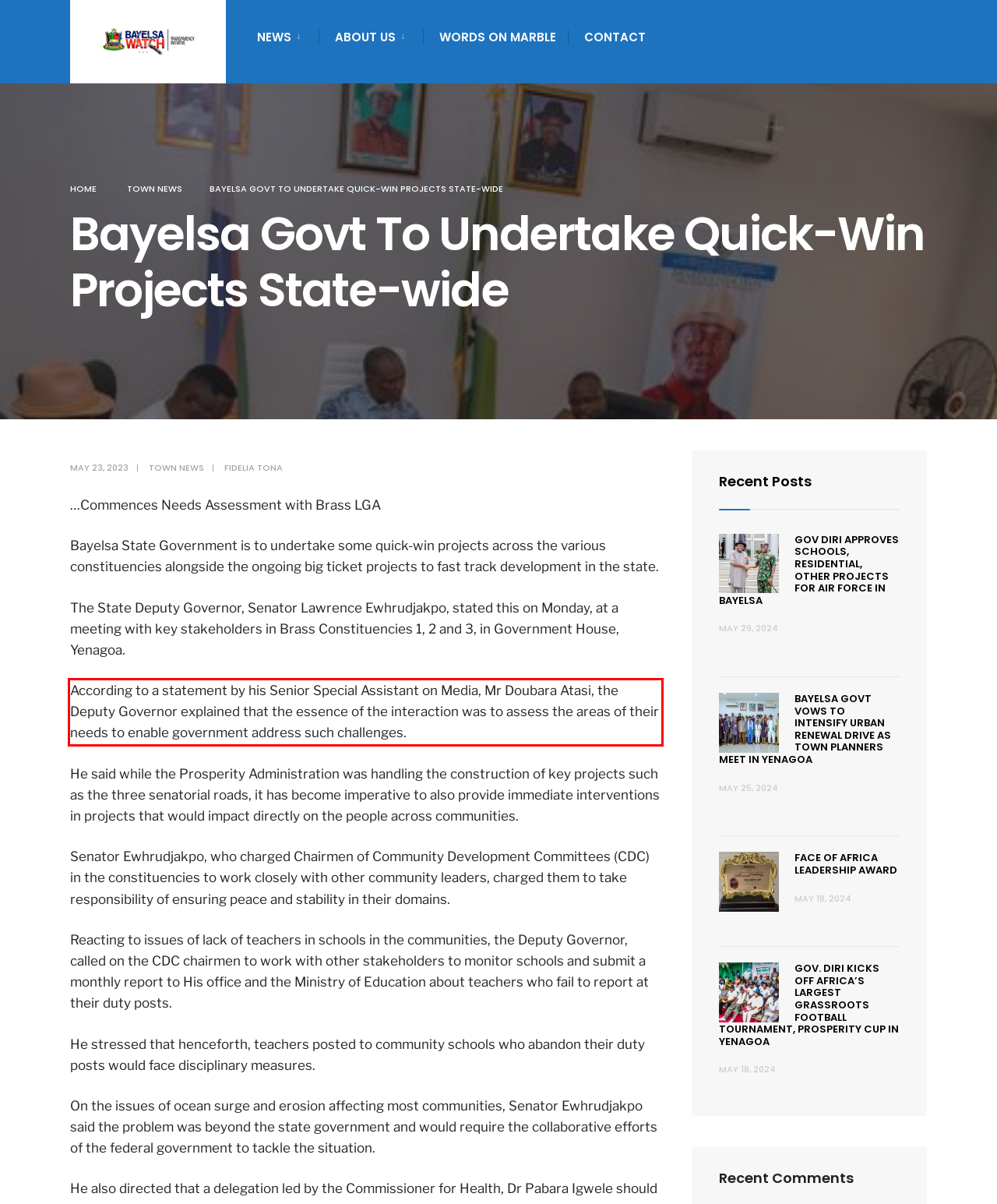You are provided with a screenshot of a webpage featuring a red rectangle bounding box. Extract the text content within this red bounding box using OCR.

According to a statement by his Senior Special Assistant on Media, Mr Doubara Atasi, the Deputy Governor explained that the essence of the interaction was to assess the areas of their needs to enable government address such challenges.